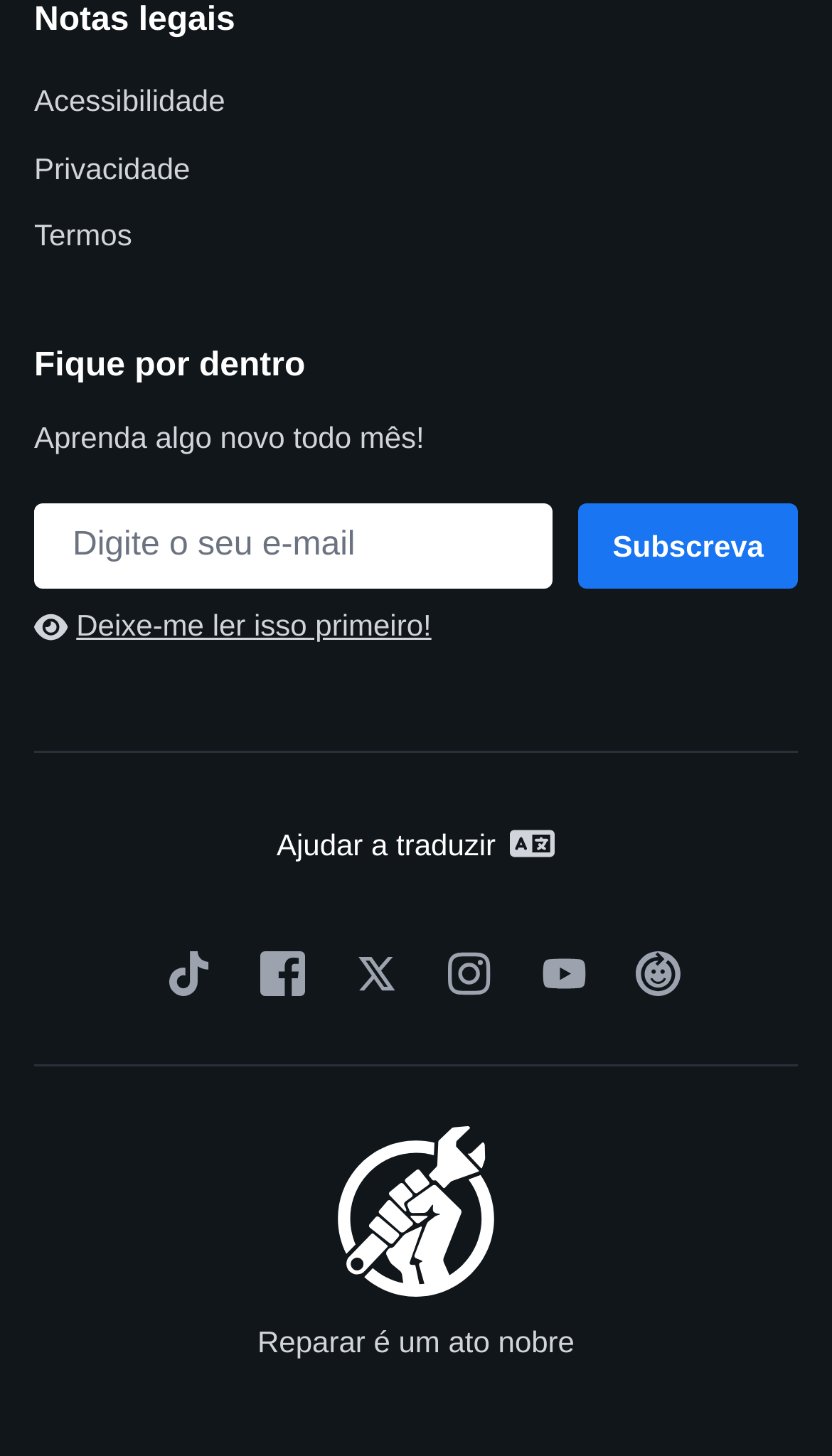Pinpoint the bounding box coordinates of the clickable area necessary to execute the following instruction: "Follow on TikTok". The coordinates should be given as four float numbers between 0 and 1, namely [left, top, right, bottom].

[0.182, 0.654, 0.254, 0.684]